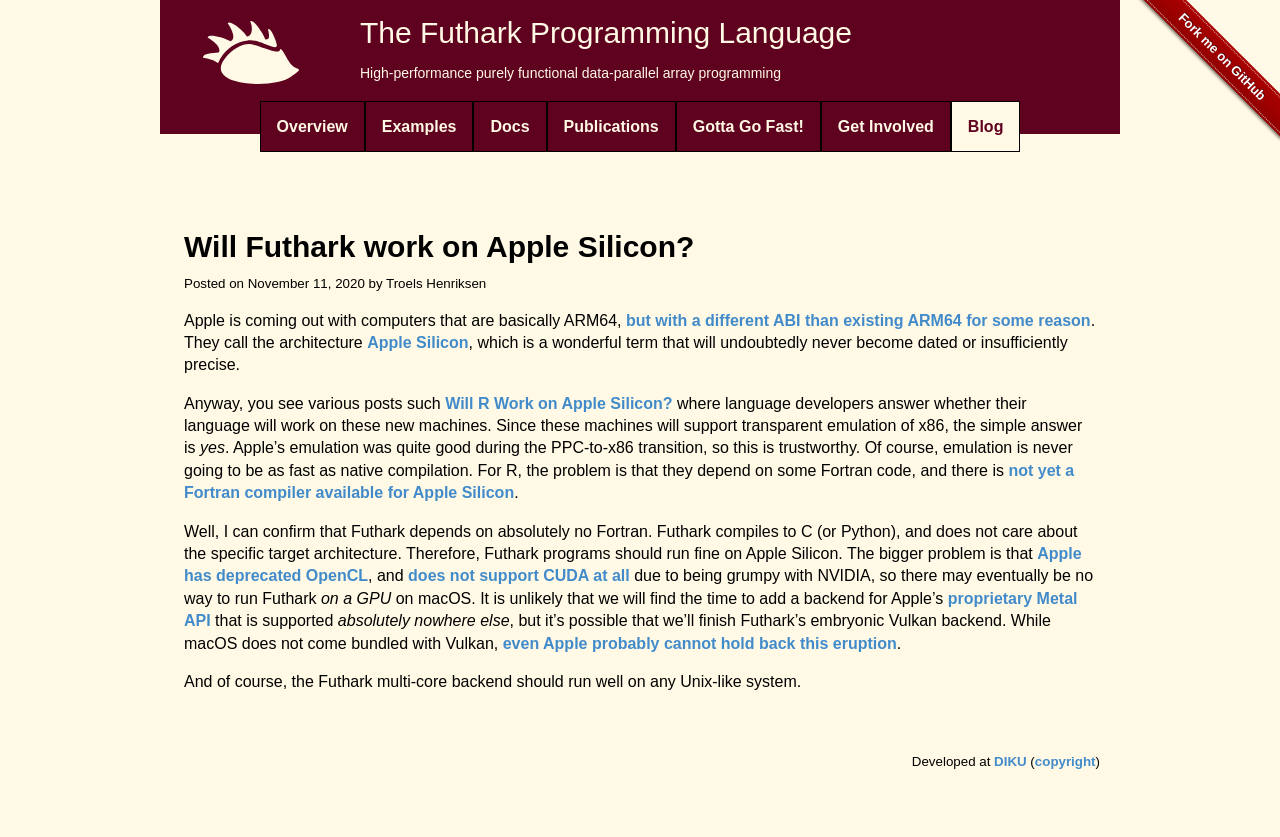What is the problem with running Futhark on a GPU on macOS?
Use the image to give a comprehensive and detailed response to the question.

I found this answer in the blog post where the author mentions that Apple has deprecated OpenCL and does not support CUDA, which may eventually make it impossible to run Futhark on a GPU on macOS.